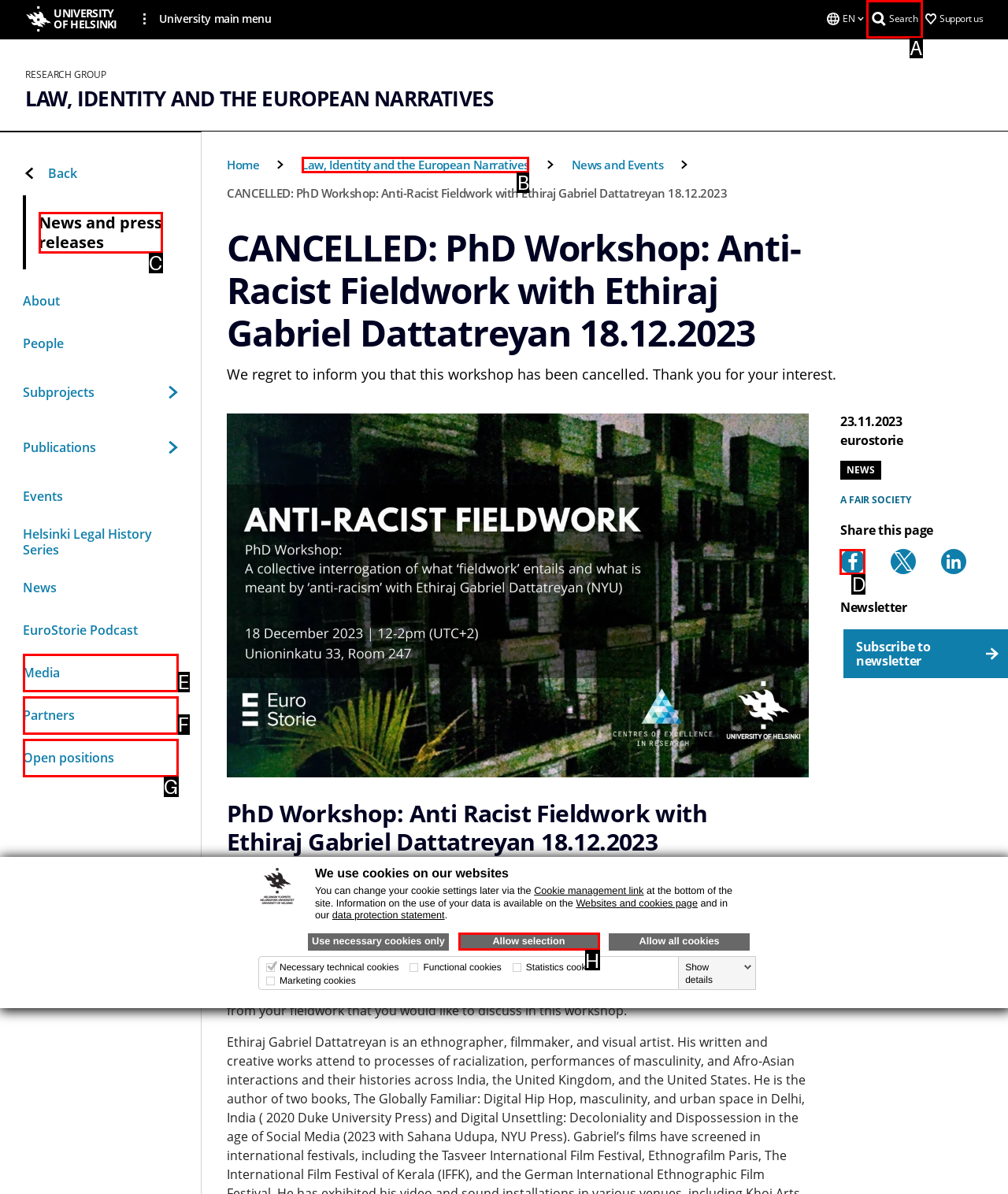For the instruction: Search for something, which HTML element should be clicked?
Respond with the letter of the appropriate option from the choices given.

A